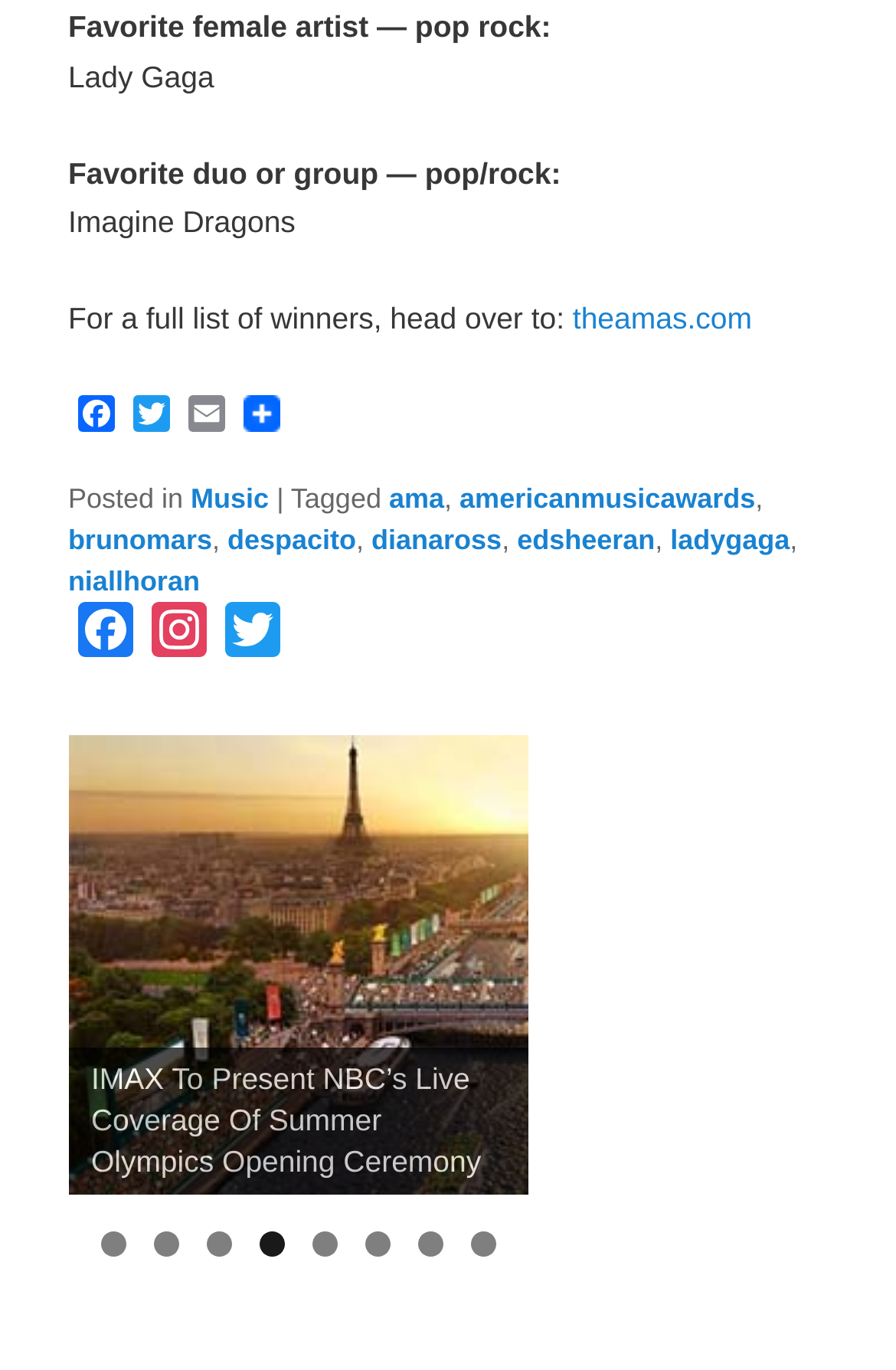Locate the bounding box coordinates of the element you need to click to accomplish the task described by this instruction: "View the full list of winners".

[0.639, 0.22, 0.839, 0.245]